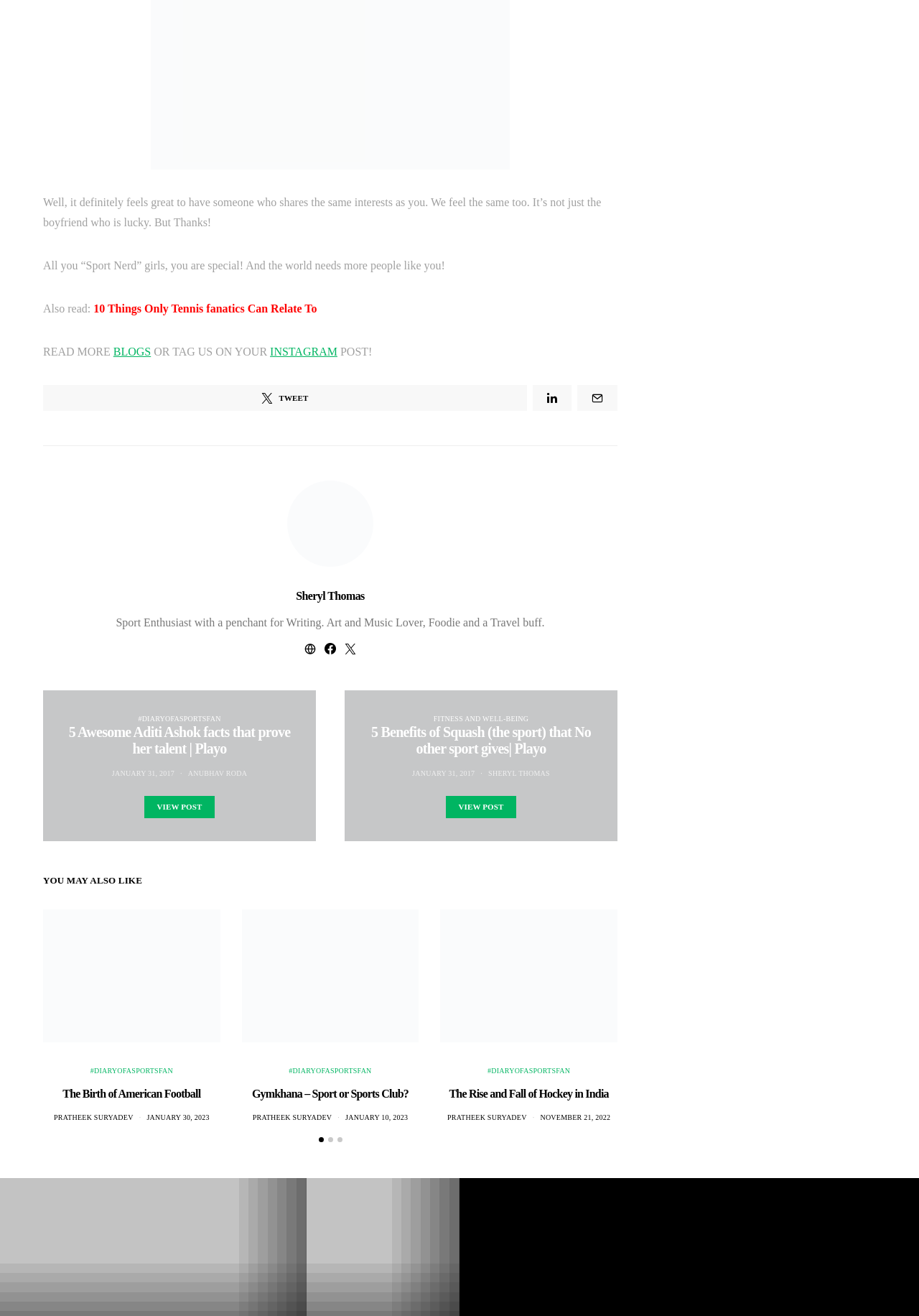Based on the description "BLOGS", find the bounding box of the specified UI element.

[0.123, 0.263, 0.164, 0.272]